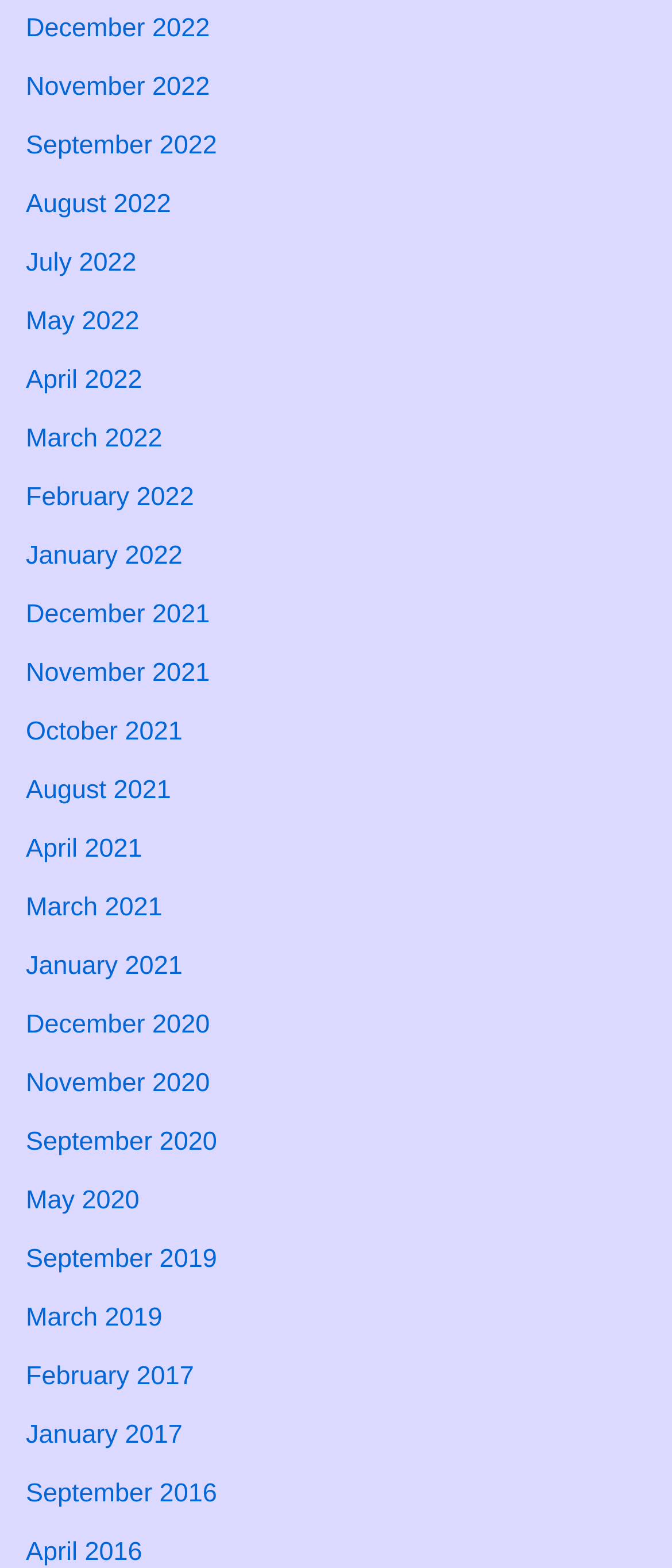Find the bounding box coordinates of the area that needs to be clicked in order to achieve the following instruction: "View January 2017". The coordinates should be specified as four float numbers between 0 and 1, i.e., [left, top, right, bottom].

[0.038, 0.906, 0.272, 0.925]